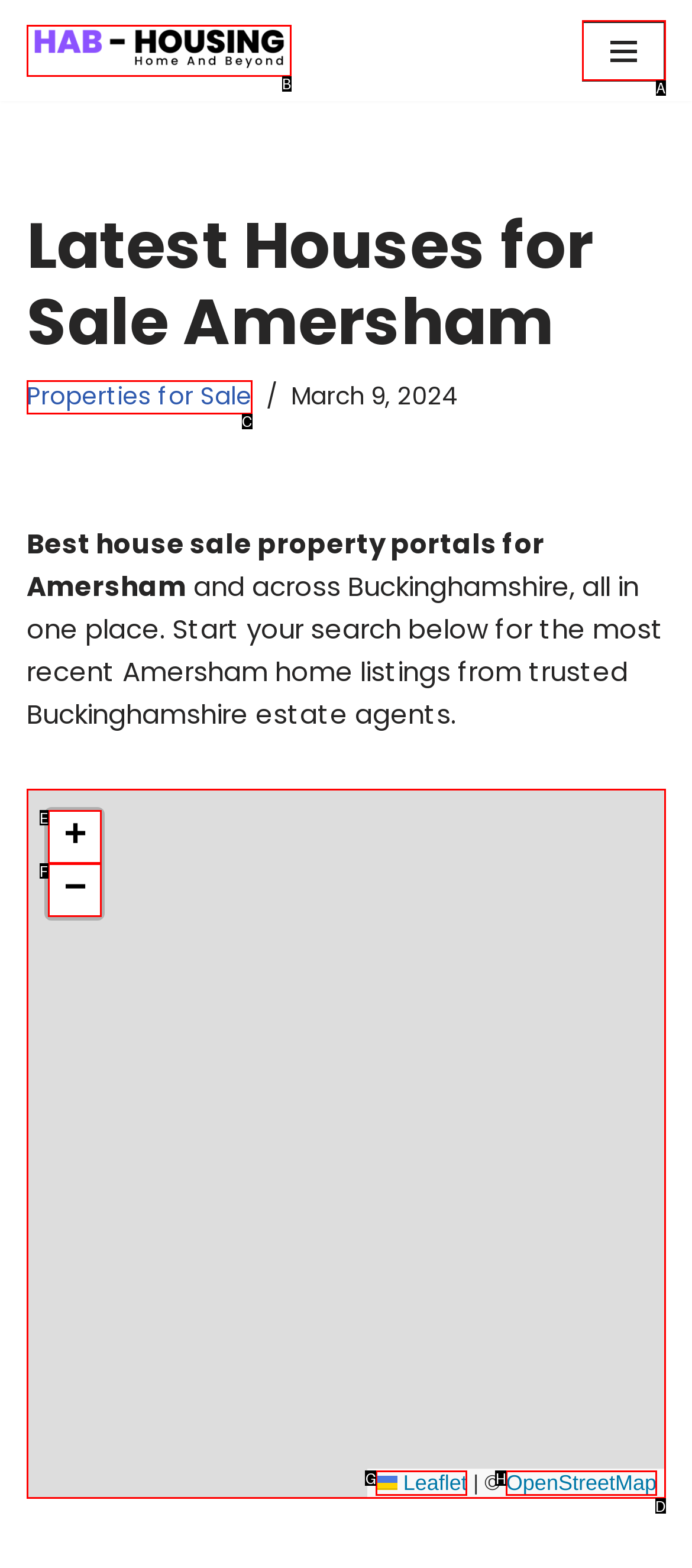Identify the option that corresponds to the description: Navigation Menu. Provide only the letter of the option directly.

A